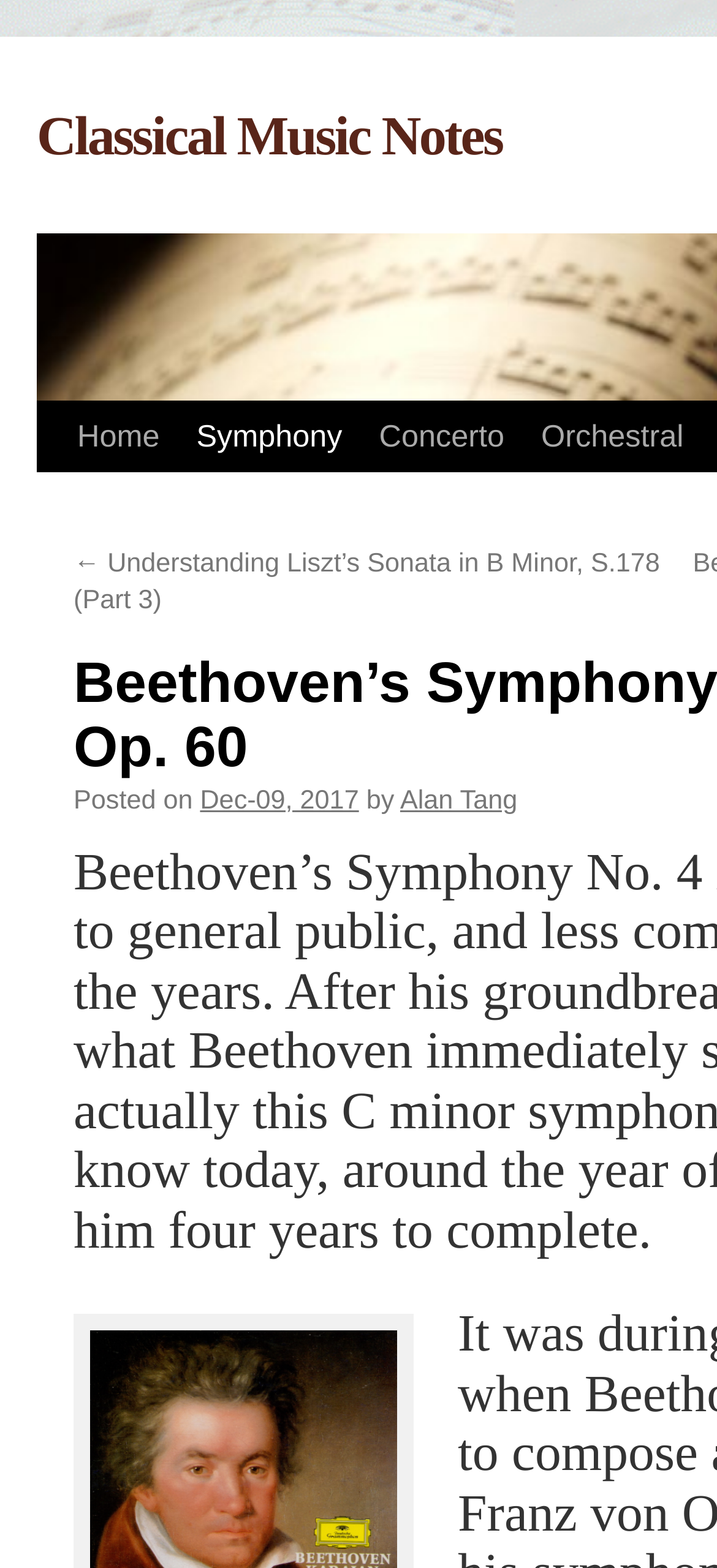Summarize the contents and layout of the webpage in detail.

The webpage is about Beethoven's Symphony No. 4 in B♭ major, Op. 60, and it appears to be a blog post or article. At the top, there is a header section with a title "Beethoven's Symphony No. 4 in B♭ major, Op. 60 | Classical Music Notes" and a link to "Classical Music Notes" on the left side. Below the title, there are several navigation links, including "Skip to content", "Home", "Symphony", "Concerto", and "Orchestral", which are aligned horizontally across the top of the page.

Further down, there is a section with a link to a previous article, "← Understanding Liszt’s Sonata in B Minor, S.178 (Part 3)", which is positioned on the left side. Next to it, there is a section with the posting date, "Dec-09, 2017", and the author's name, "Alan Tang", which are aligned vertically. The posting date and author's name are preceded by the labels "Posted on" and "by", respectively.

The main content of the webpage is not explicitly described in the accessibility tree, but based on the meta description, it likely discusses the reasons why Beethoven's Symphony No. 4 is often overlooked, possibly due to the composer's more famous Third and Fifth symphonies.